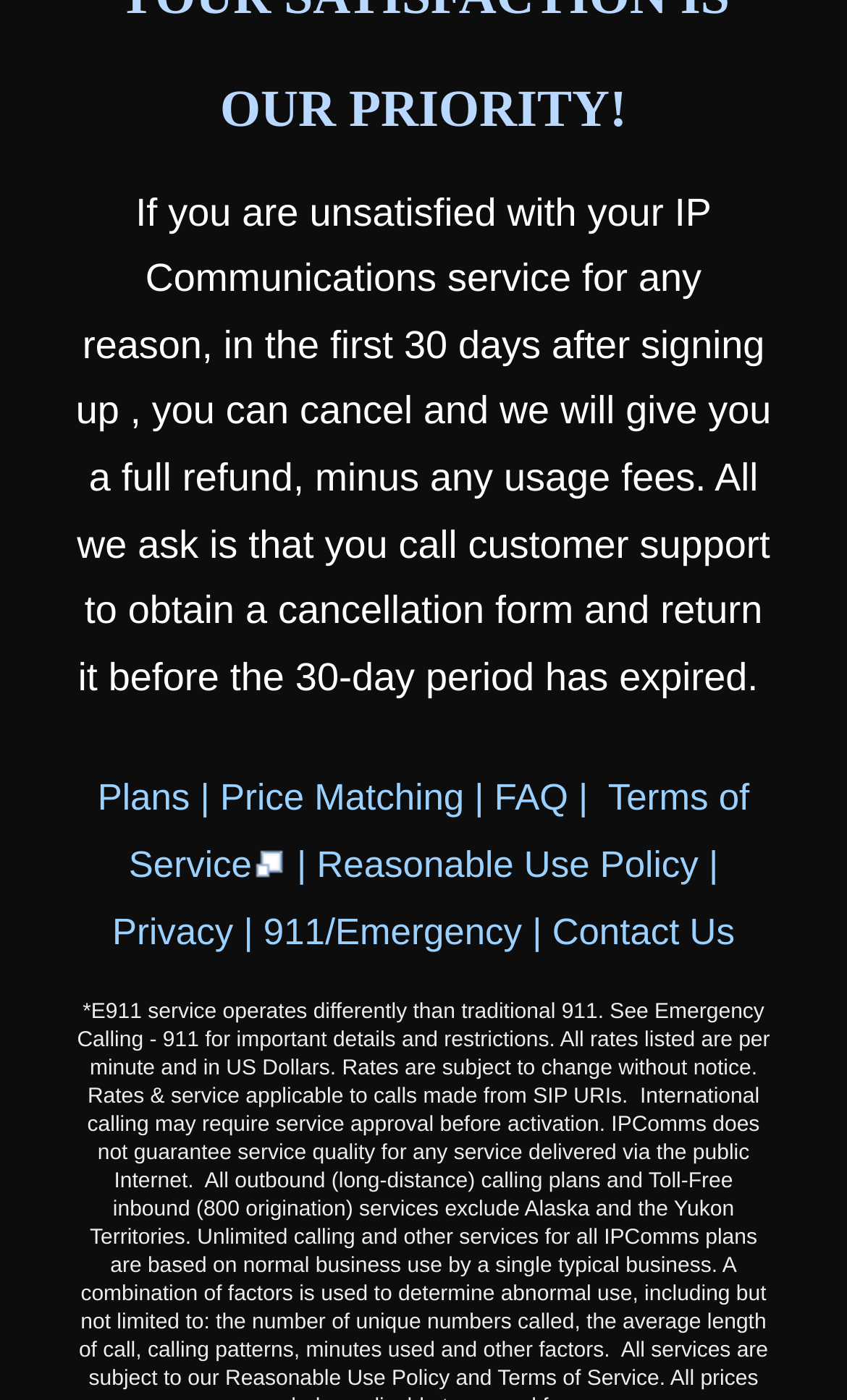Pinpoint the bounding box coordinates of the area that must be clicked to complete this instruction: "Contact us".

[0.652, 0.65, 0.867, 0.68]